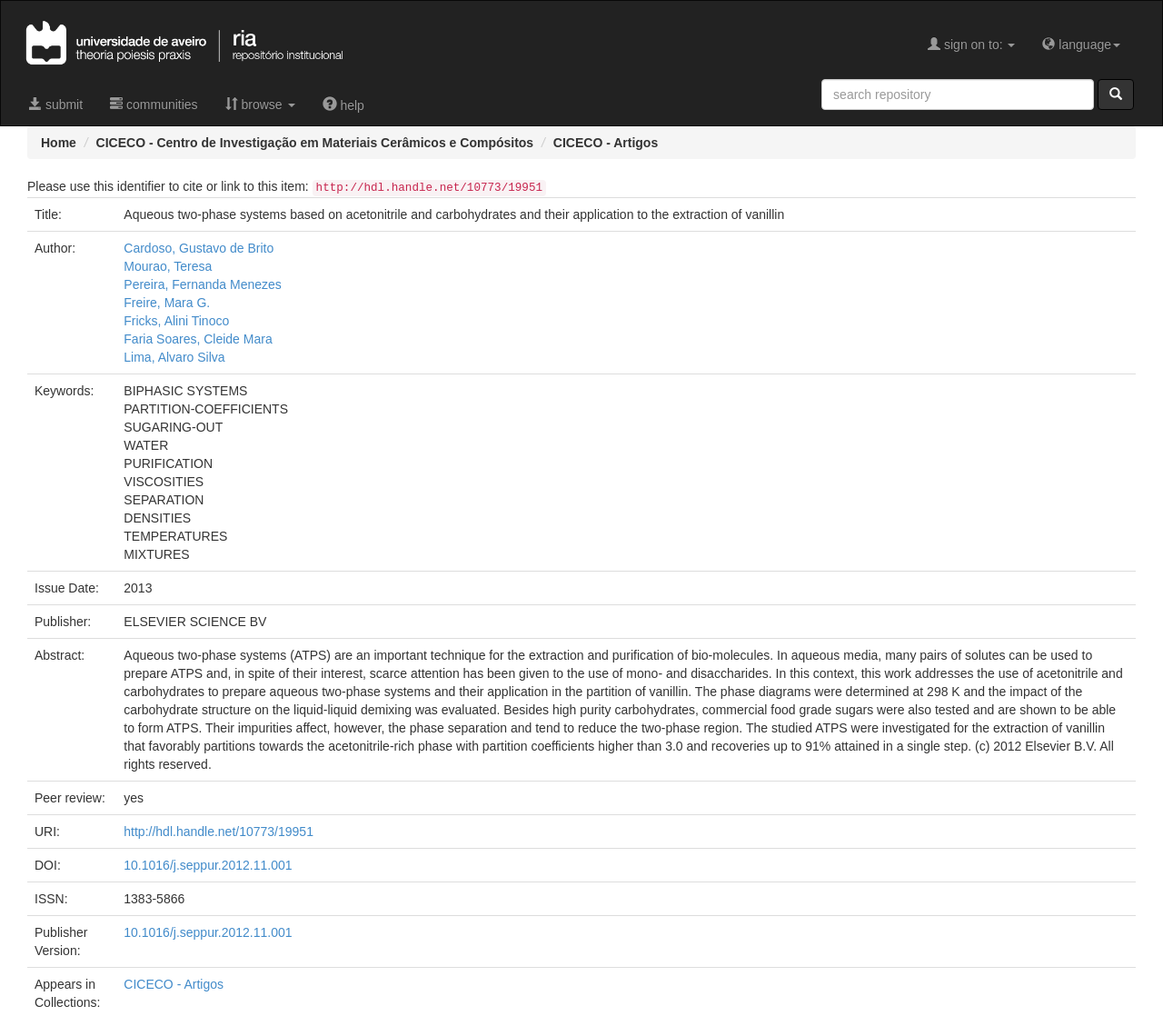Identify the bounding box coordinates for the element that needs to be clicked to fulfill this instruction: "Learn more about WHO I AM". Provide the coordinates in the format of four float numbers between 0 and 1: [left, top, right, bottom].

None